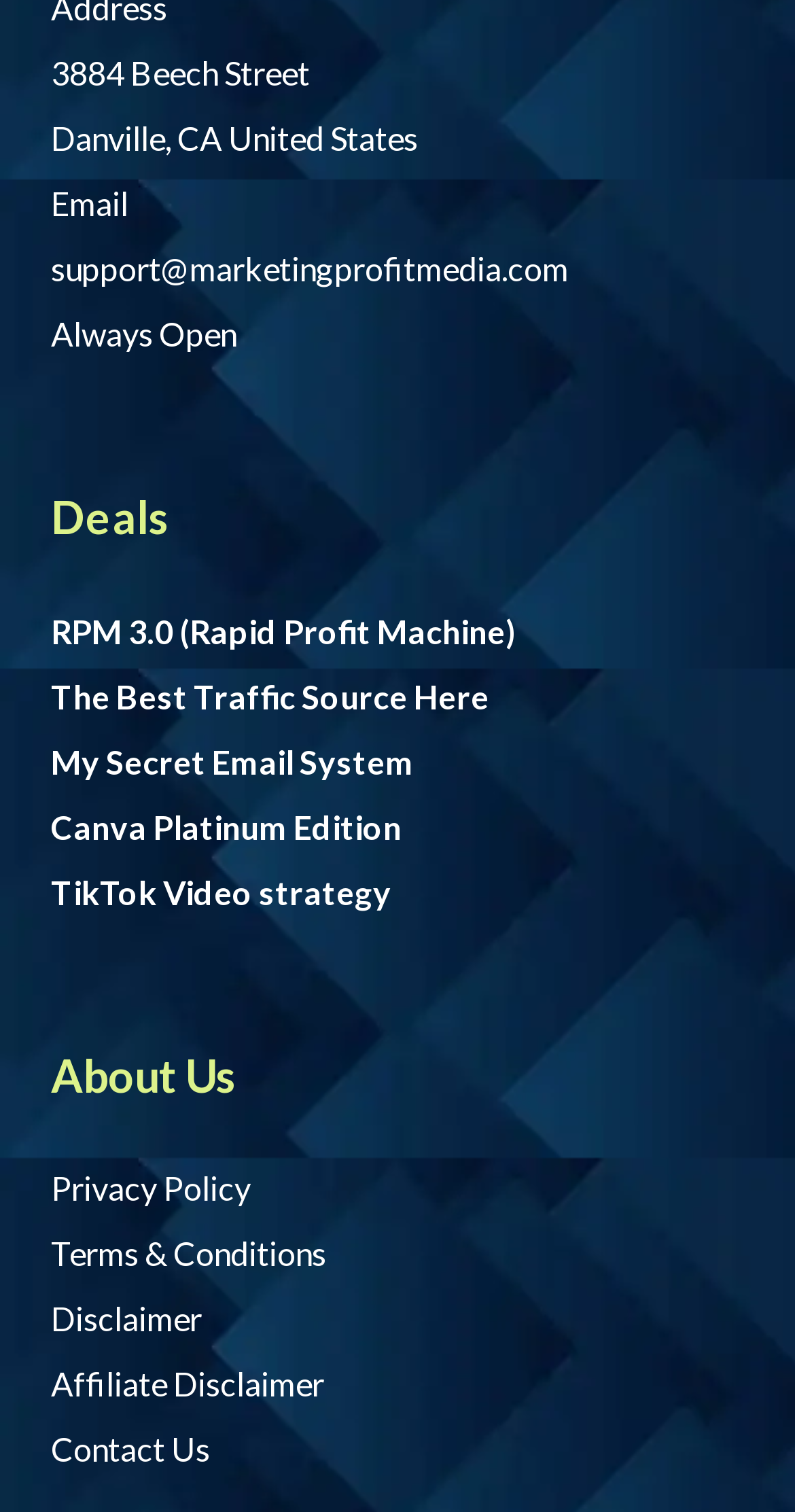Provide a thorough and detailed response to the question by examining the image: 
What is the last link in the webpage?

The last link in the webpage can be found at the very bottom, where it is written as 'Contact Us'.